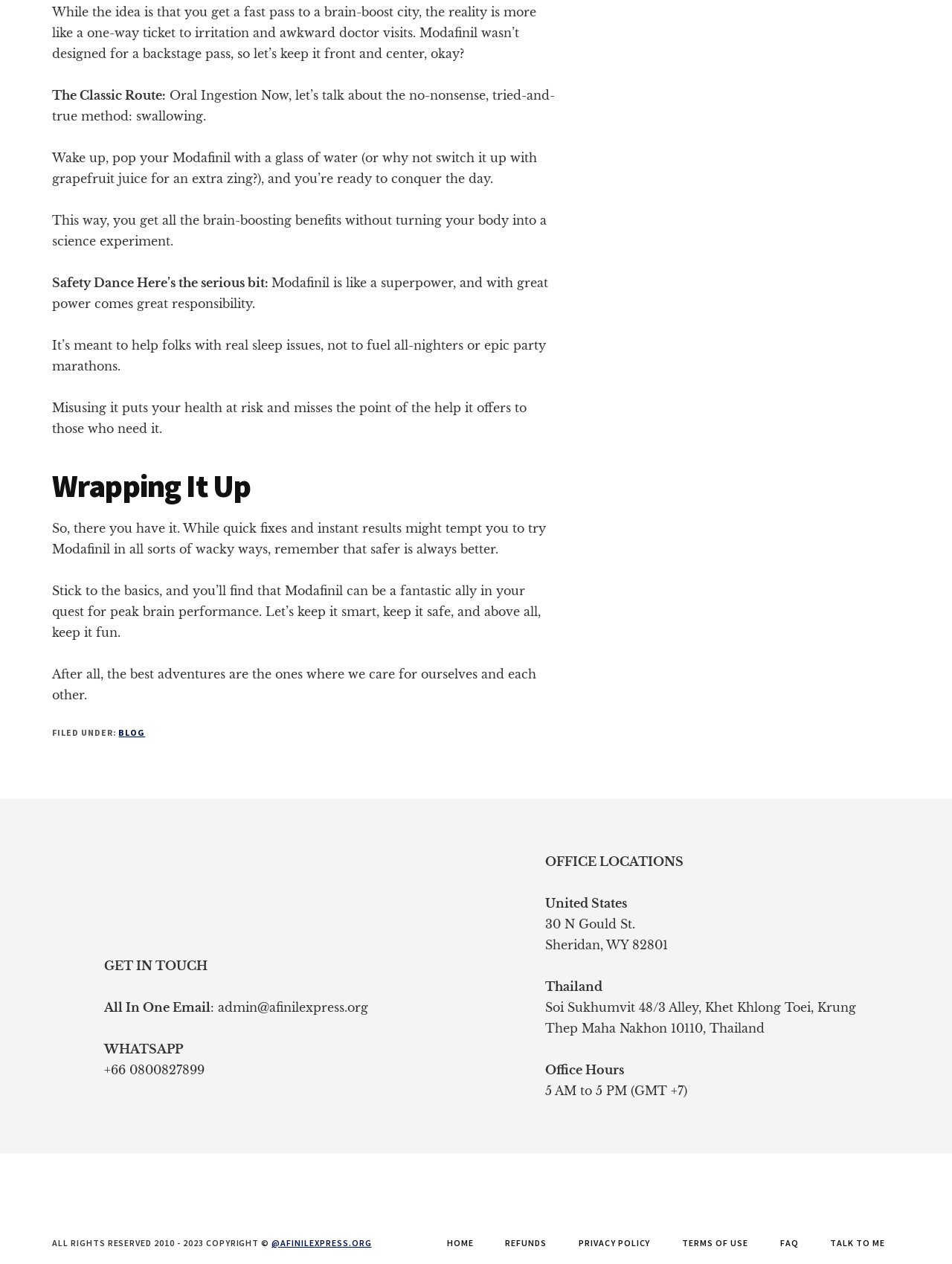Examine the image and give a thorough answer to the following question:
What is the office hour time zone?

The webpage lists the office hours as 5 AM to 5 PM, and specifies that this is in the GMT +7 time zone. This information is provided in the 'Office Hours' section.